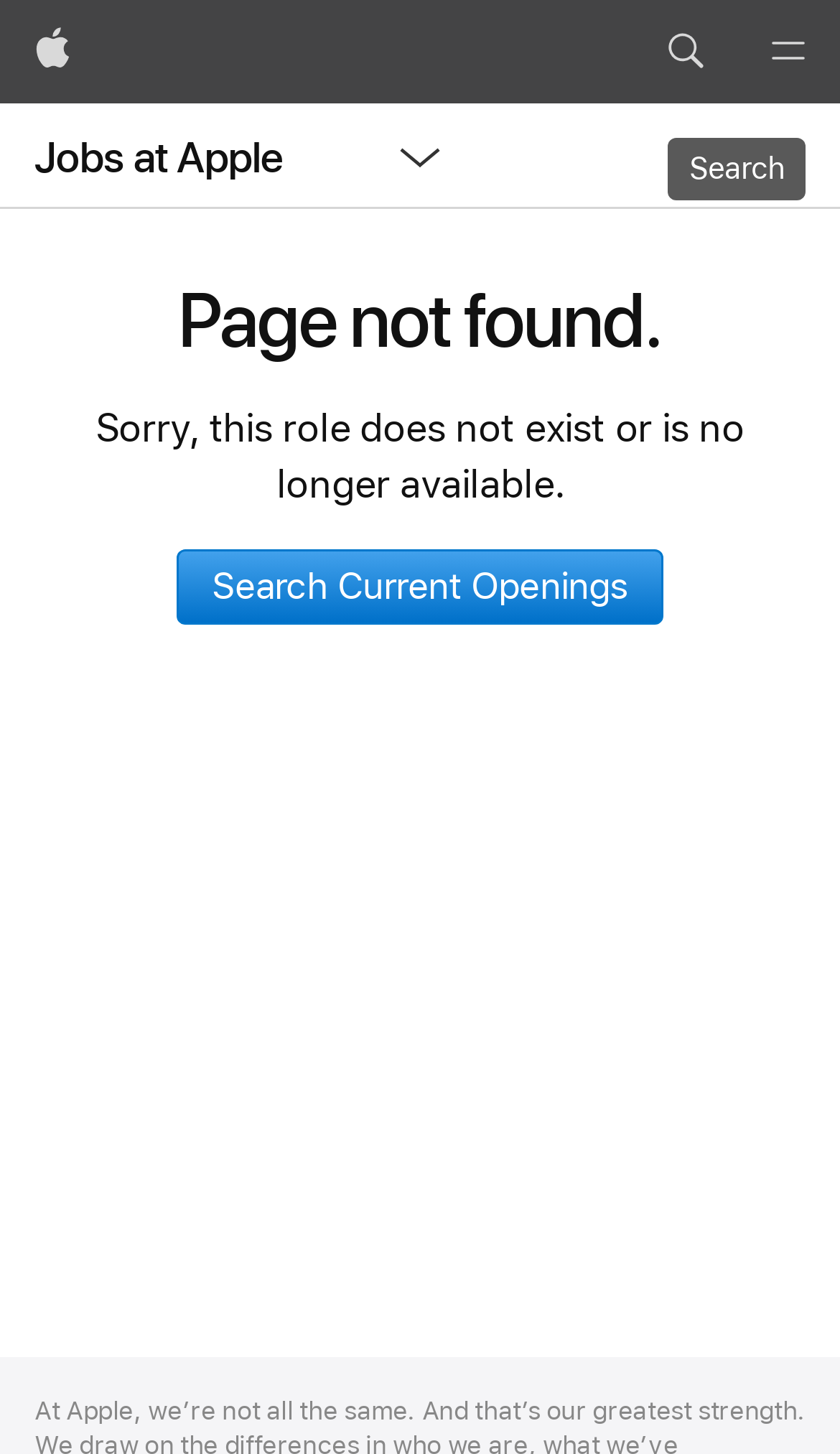What is the name of the company?
Please provide a detailed and thorough answer to the question.

I inferred this answer by looking at the navigation bar at the top of the page, where I saw a link with the text 'Apple' and an image next to it, which suggests that the company's name is Apple.